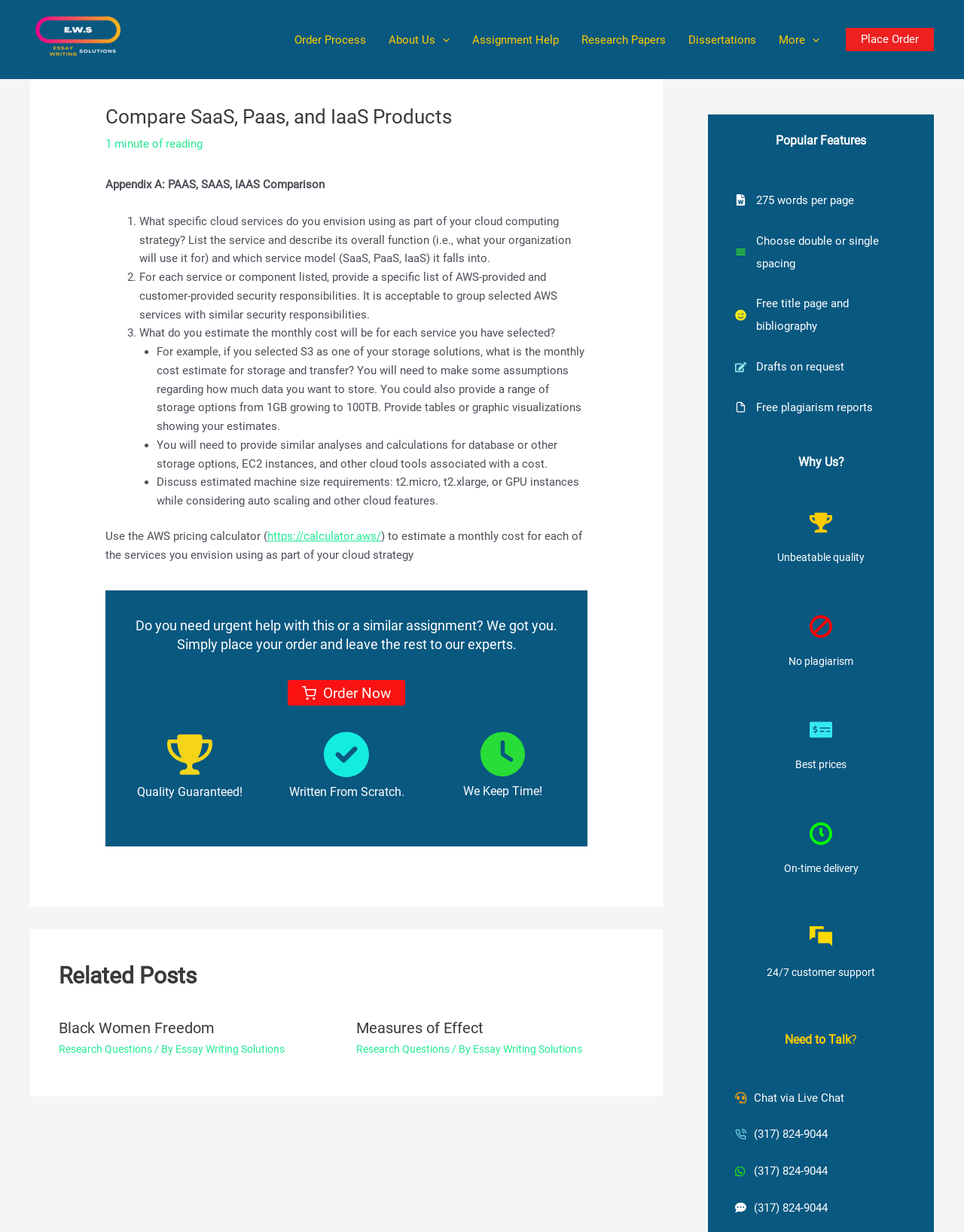Refer to the image and offer a detailed explanation in response to the question: What is the main topic of the webpage?

The main topic of the webpage is cloud computing, as indicated by the heading 'Compare SaaS, Paas, and IaaS Products' and the content discussing cloud services and their costs.